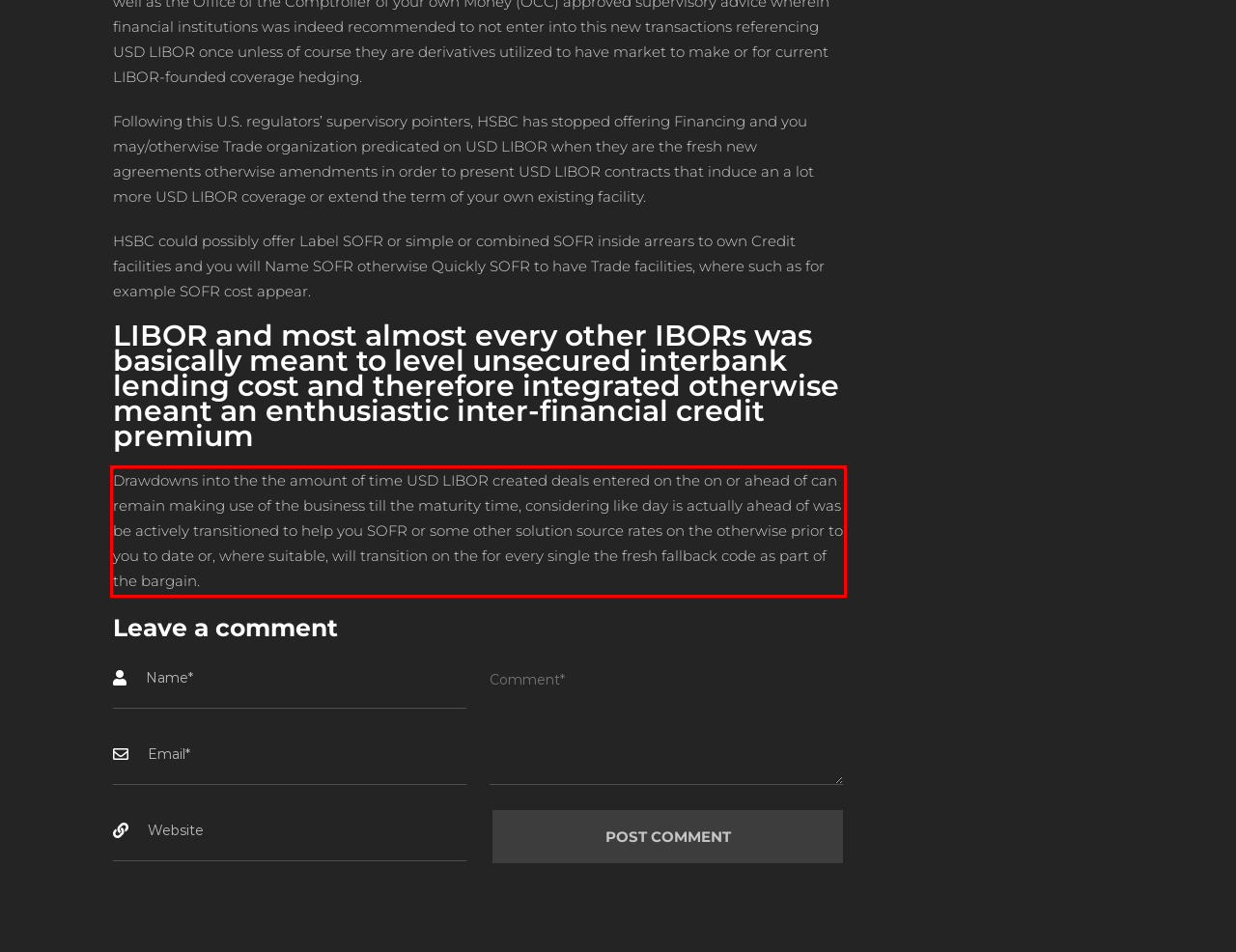Perform OCR on the text inside the red-bordered box in the provided screenshot and output the content.

Drawdowns into the the amount of time USD LIBOR created deals entered on the on or ahead of can remain making use of the business till the maturity time, considering like day is actually ahead of was be actively transitioned to help you SOFR or some other solution source rates on the otherwise prior to you to date or, where suitable, will transition on the for every single the fresh fallback code as part of the bargain.